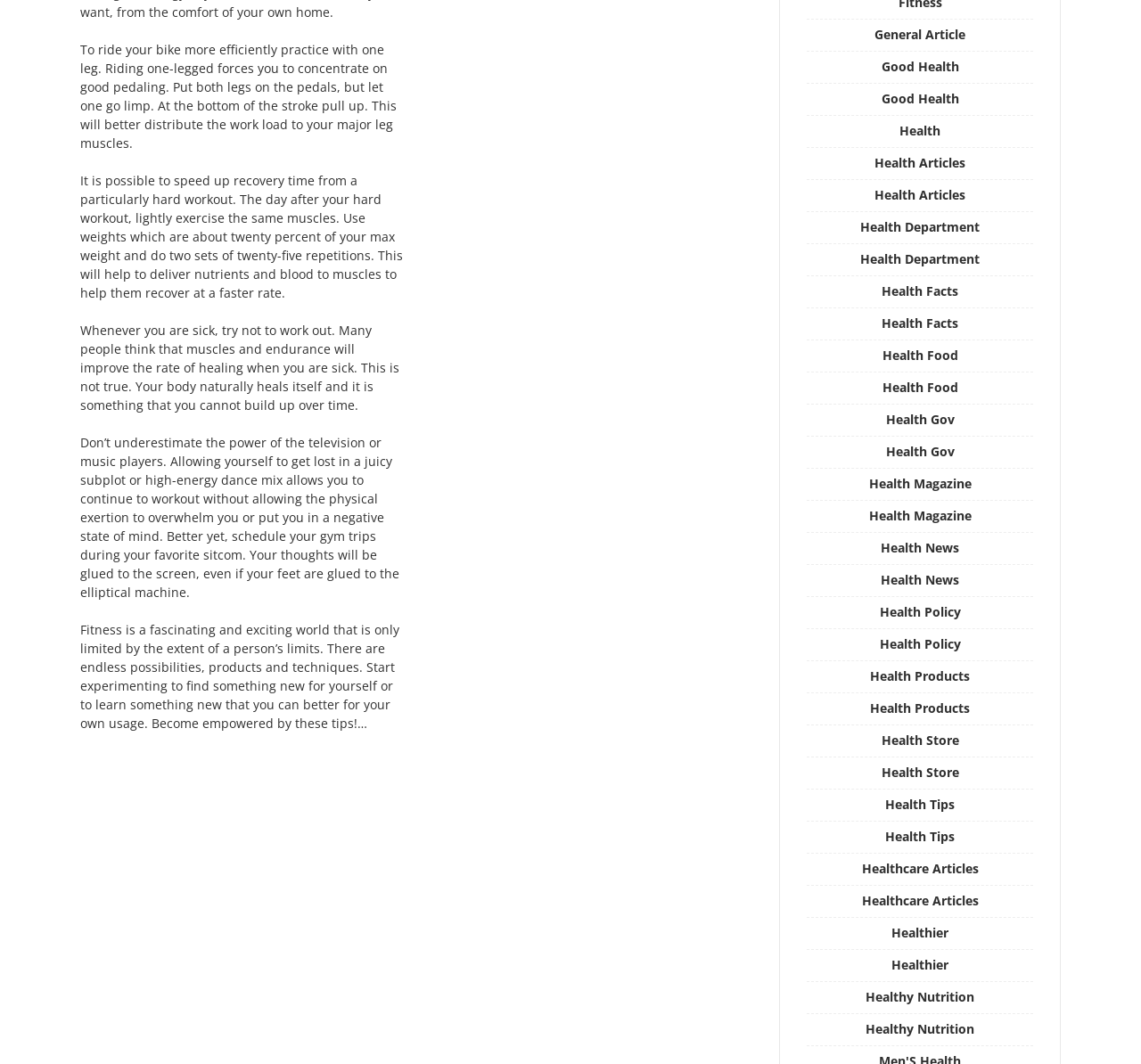What should you do the day after a hard workout?
From the image, respond using a single word or phrase.

Lightly exercise with 20% max weight